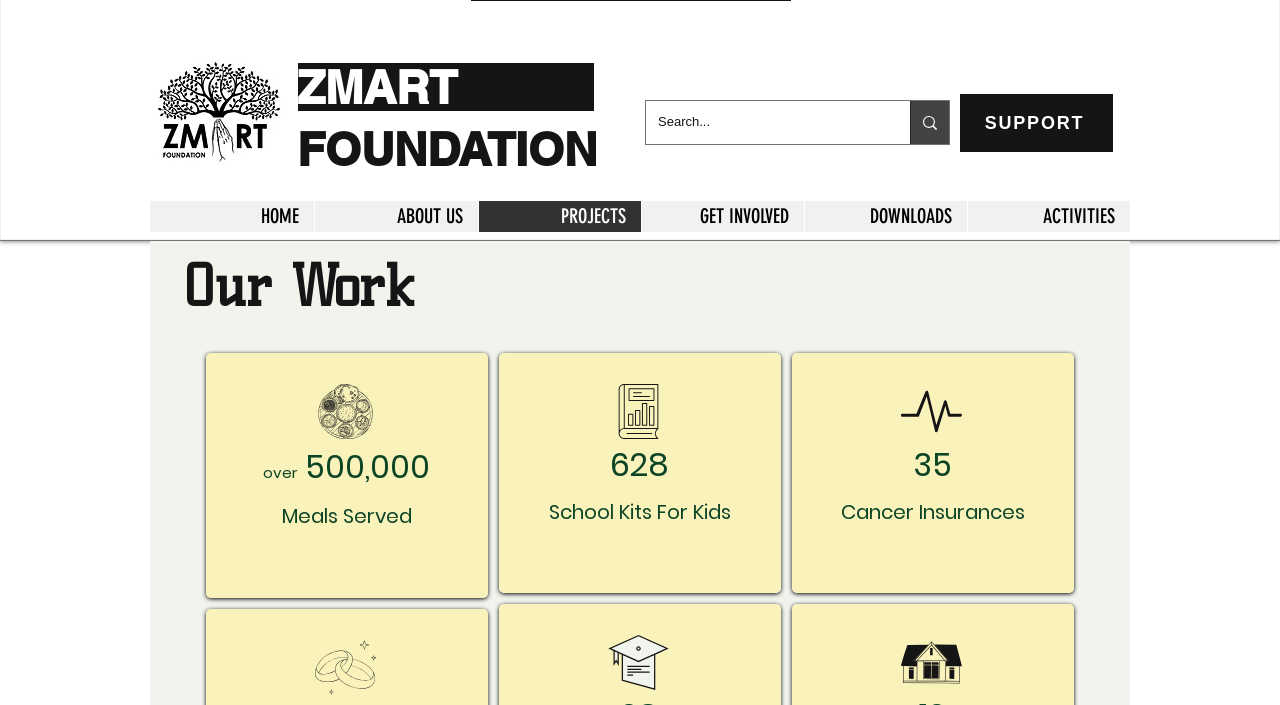Pinpoint the bounding box coordinates of the area that must be clicked to complete this instruction: "Go to the SUPPORT page".

[0.75, 0.133, 0.87, 0.216]